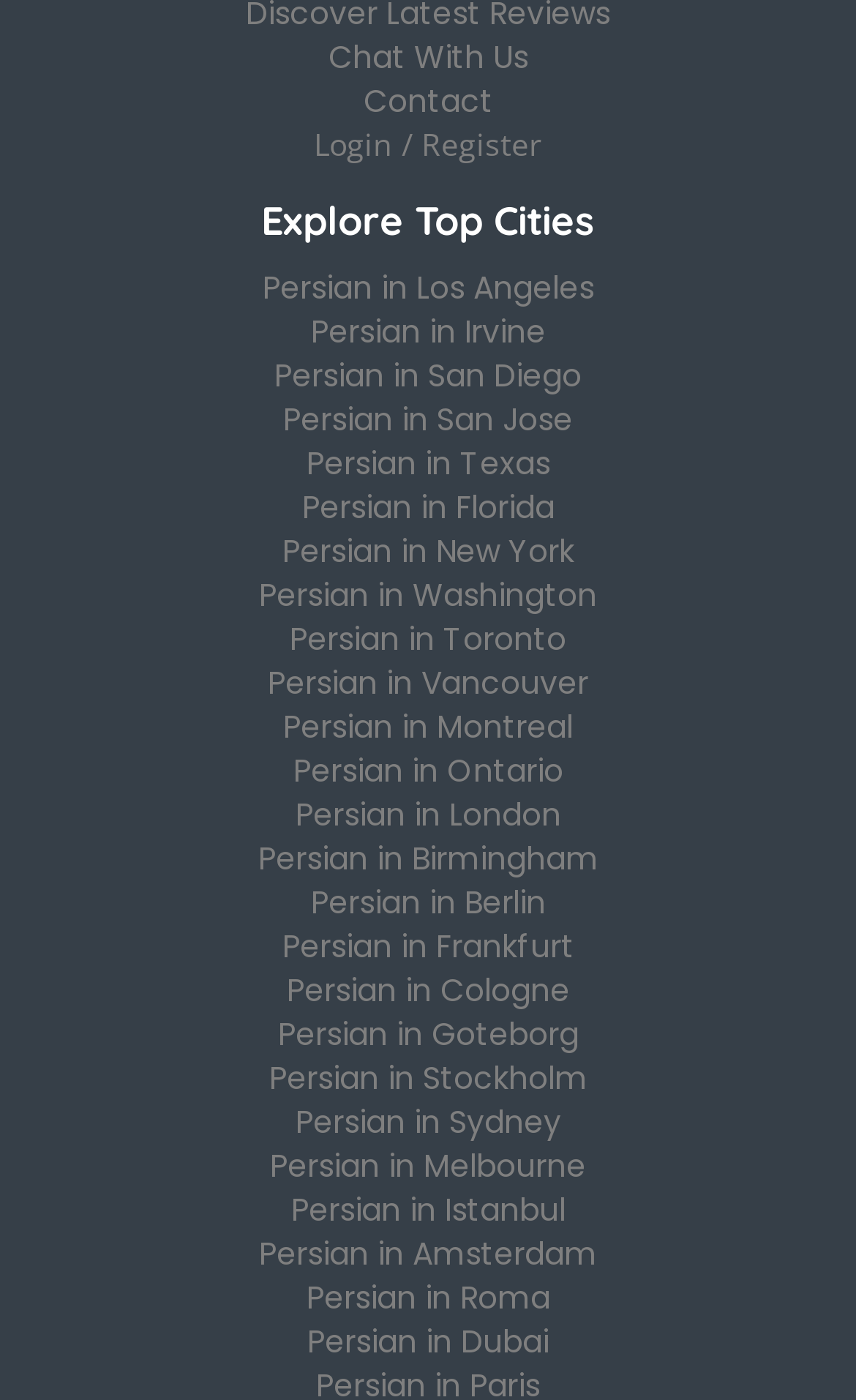Please provide the bounding box coordinates in the format (top-left x, top-left y, bottom-right x, bottom-right y). Remember, all values are floating point numbers between 0 and 1. What is the bounding box coordinate of the region described as: Persian in Roma

[0.358, 0.911, 0.642, 0.942]